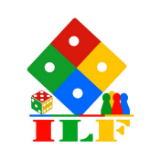Describe the scene in the image with detailed observations.

This image features the emblem of the International Ludo Federation (ILF), characterized by a colorful design that includes a diamond shape divided into four sections—red, blue, green, and yellow—each containing a dot that resembles dice. Below the diamond, the acronym "ILF" is prominently displayed in bold, vibrant colors. Additionally, a stylized representation of game pieces is depicted alongside a die, symbolizing the spirit of gaming and community within the realm of Ludo. The ILF aims to promote the development and popularization of Ludo globally, encouraging participation across various demographics and fostering a sense of fair play and sportsmanship.